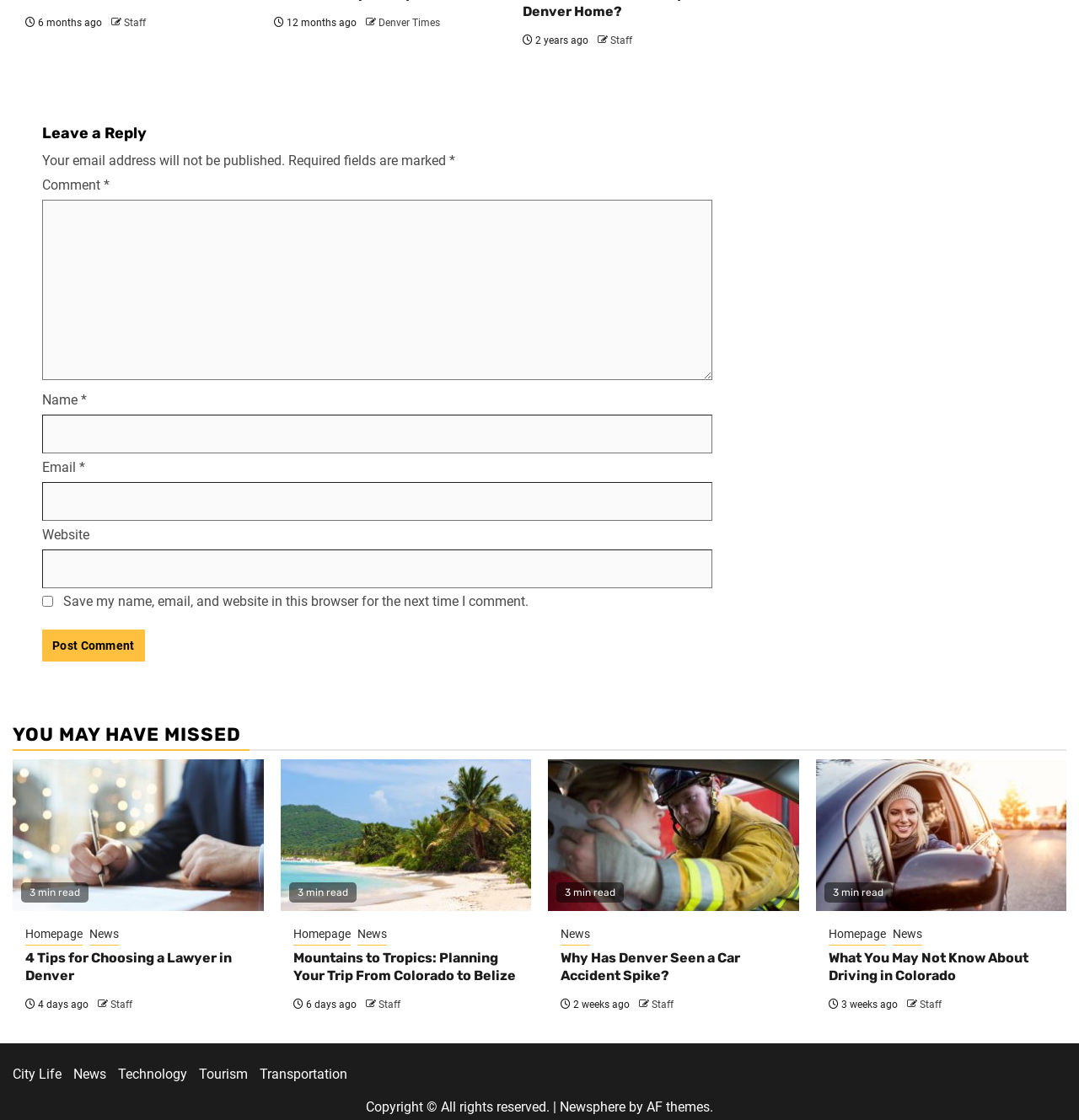Please determine the bounding box coordinates of the element to click in order to execute the following instruction: "Visit the 'News' section". The coordinates should be four float numbers between 0 and 1, specified as [left, top, right, bottom].

[0.083, 0.826, 0.11, 0.844]